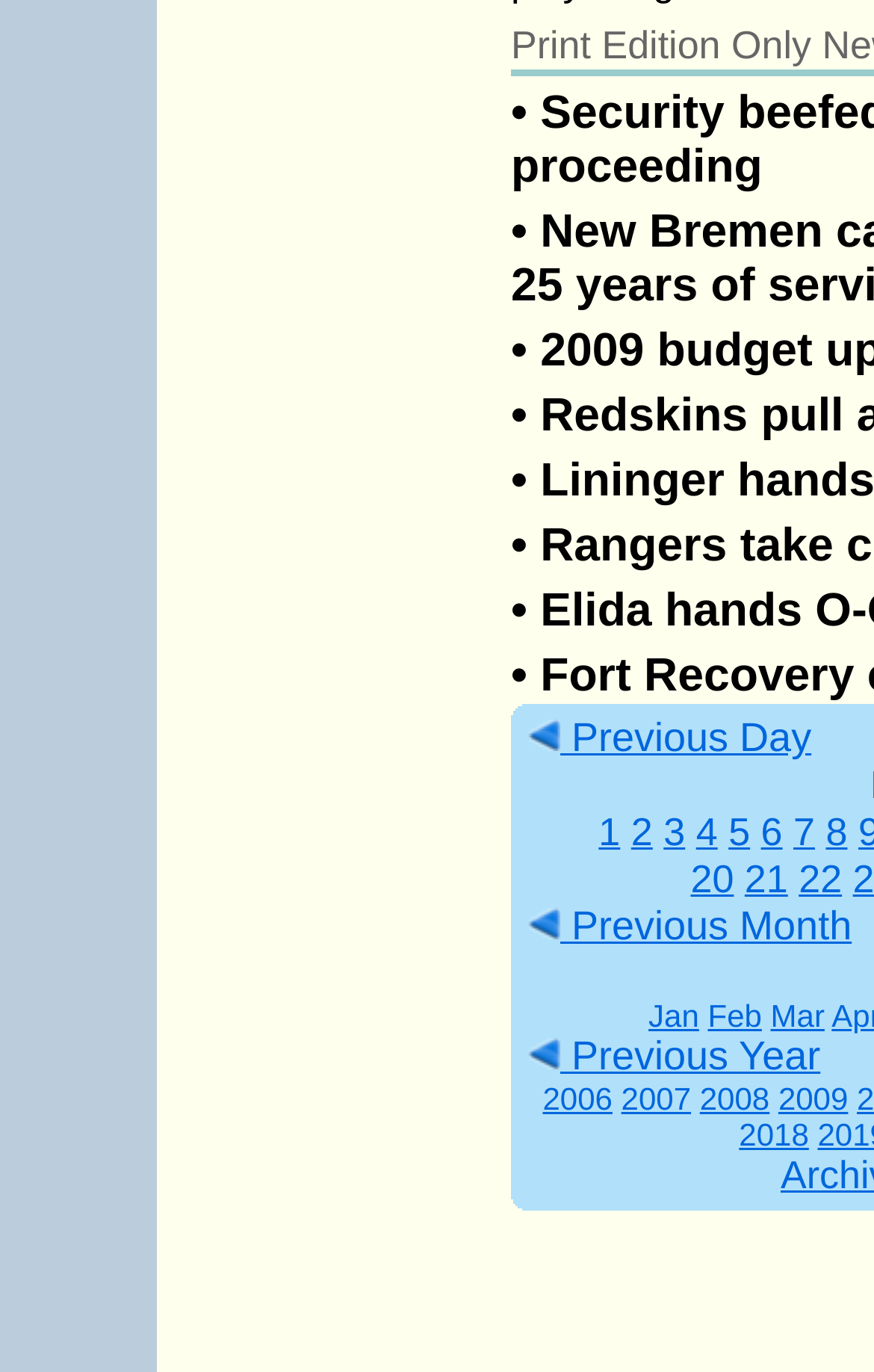Find the UI element described as: "Previous Day" and predict its bounding box coordinates. Ensure the coordinates are four float numbers between 0 and 1, [left, top, right, bottom].

[0.605, 0.522, 0.928, 0.554]